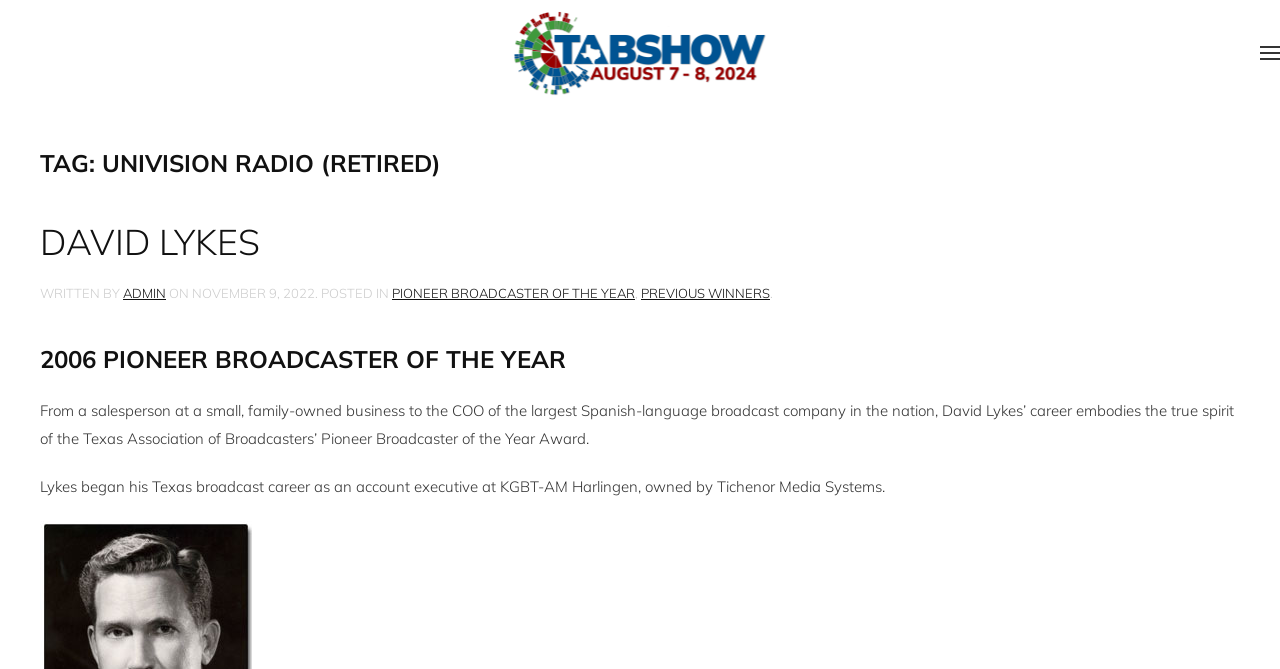What is David Lykes' current position?
Using the image, answer in one word or phrase.

COO